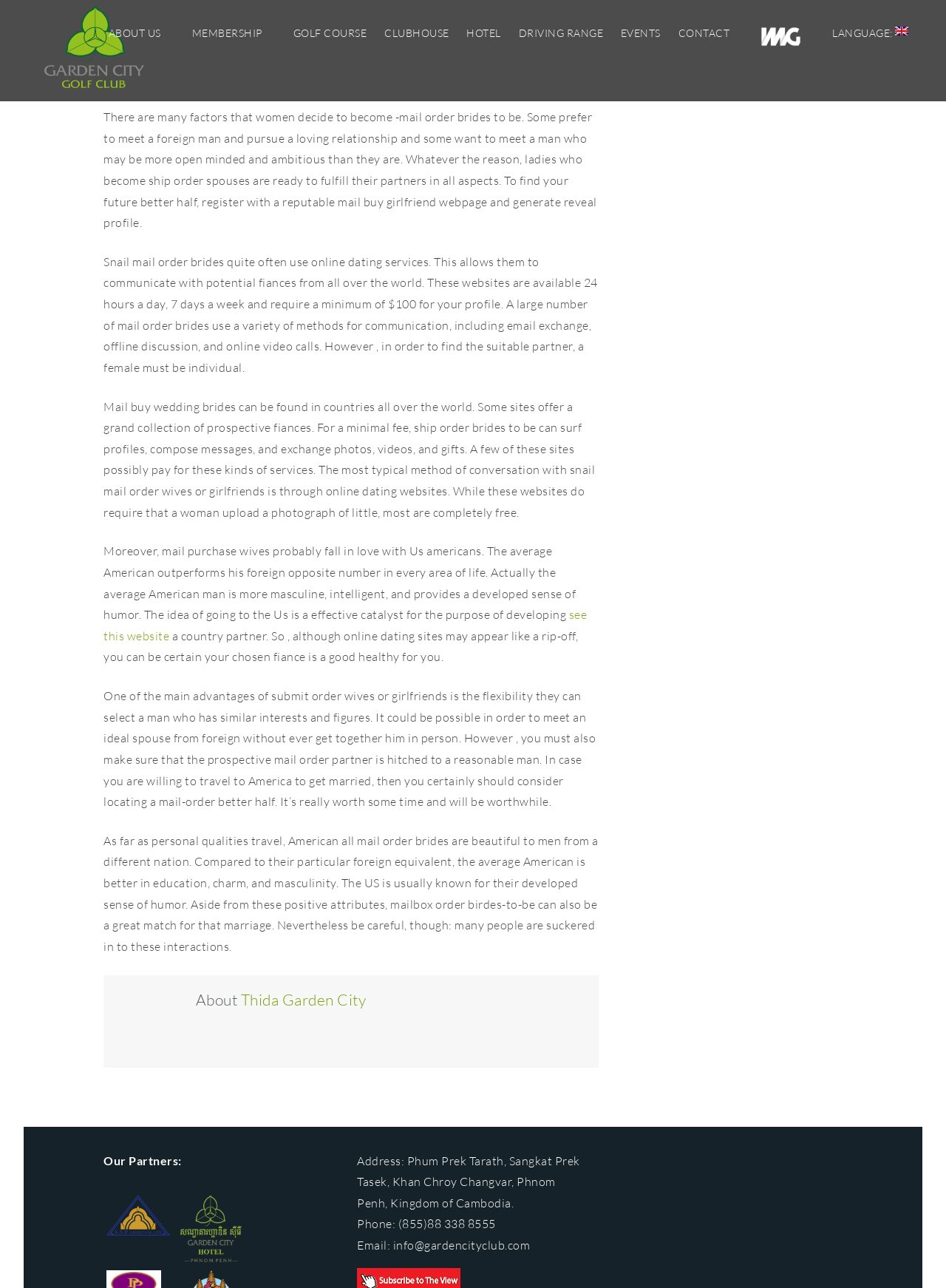Pinpoint the bounding box coordinates of the element to be clicked to execute the instruction: "Click the Thida Garden City link".

[0.254, 0.768, 0.387, 0.783]